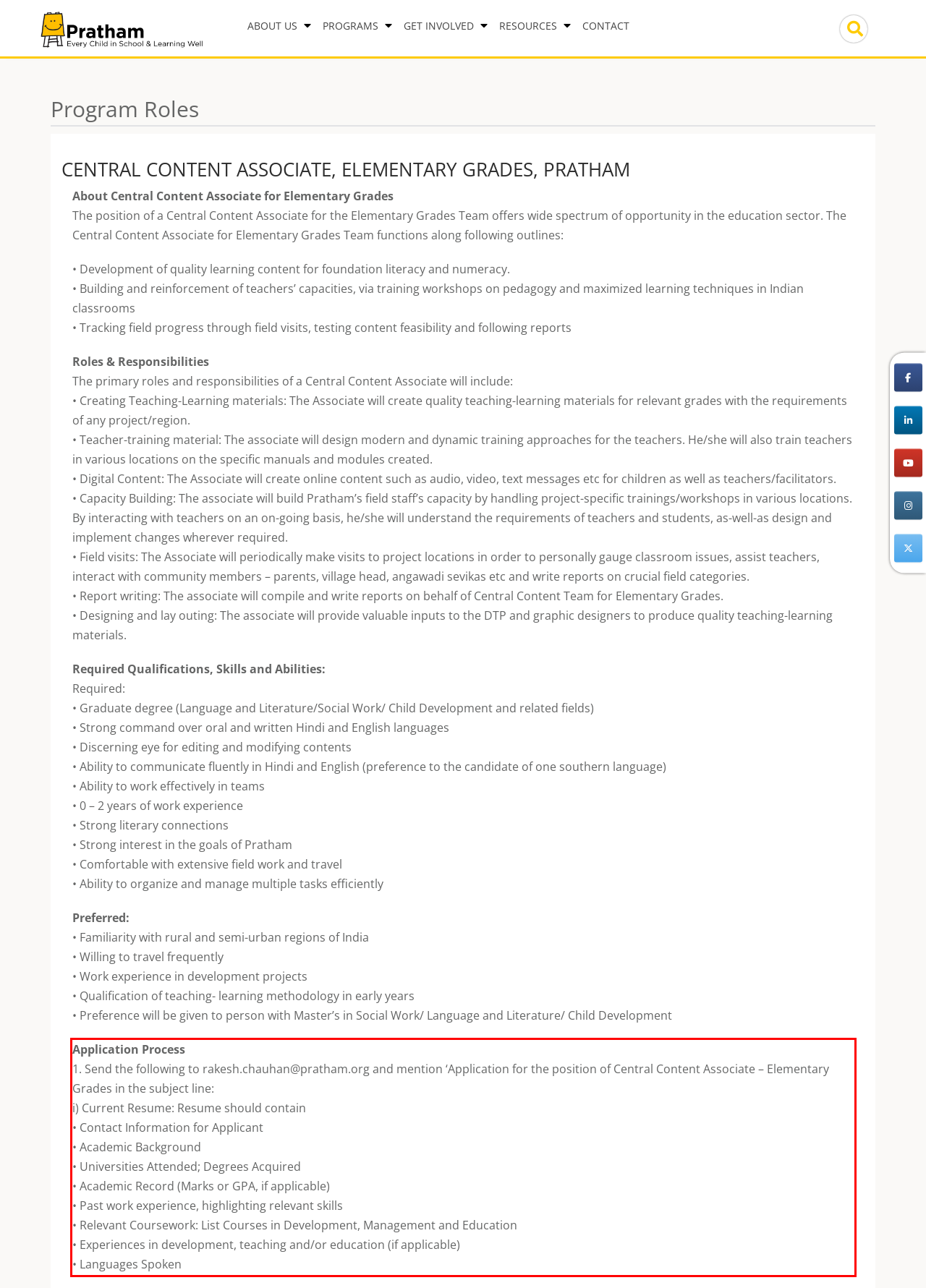Please examine the webpage screenshot containing a red bounding box and use OCR to recognize and output the text inside the red bounding box.

Application Process 1. Send the following to rakesh.chauhan@pratham.org and mention ‘Application for the position of Central Content Associate – Elementary Grades in the subject line: i) Current Resume: Resume should contain • Contact Information for Applicant • Academic Background • Universities Attended; Degrees Acquired • Academic Record (Marks or GPA, if applicable) • Past work experience, highlighting relevant skills • Relevant Coursework: List Courses in Development, Management and Education • Experiences in development, teaching and/or education (if applicable) • Languages Spoken